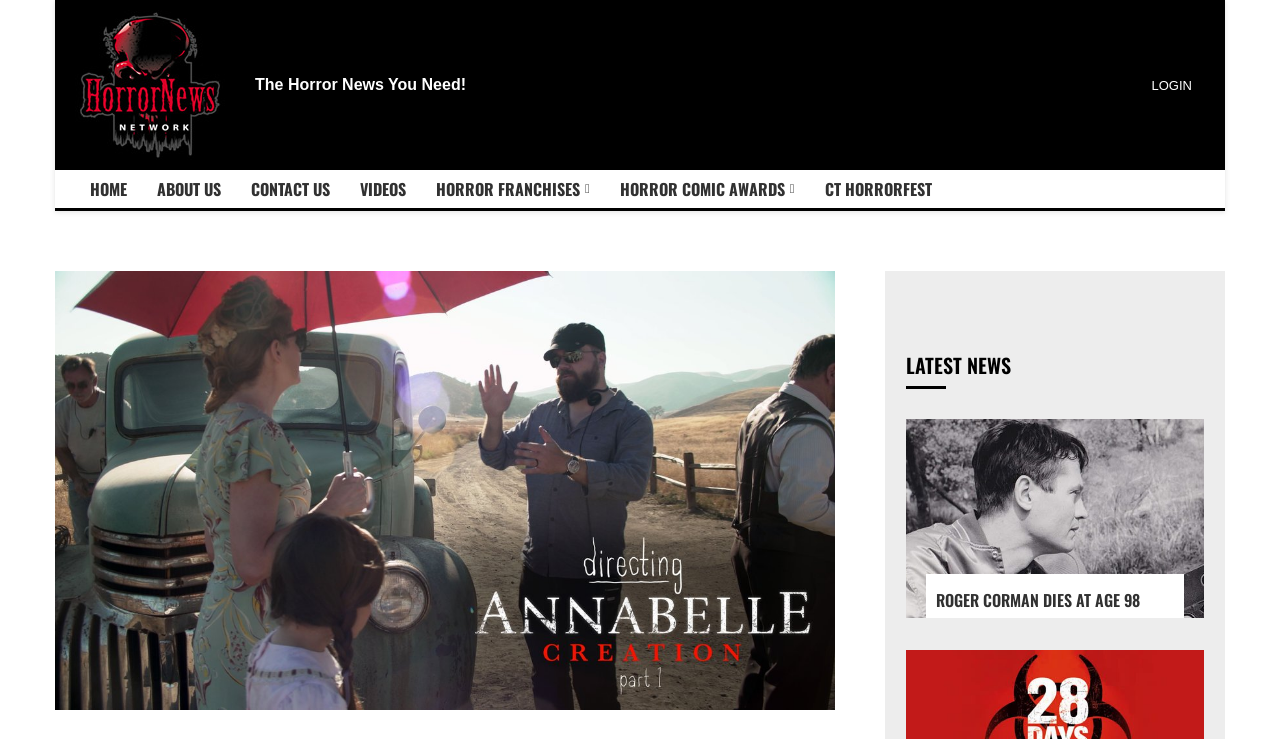Provide the bounding box coordinates of the HTML element described as: "Horror Franchises". The bounding box coordinates should be four float numbers between 0 and 1, i.e., [left, top, right, bottom].

[0.329, 0.23, 0.472, 0.281]